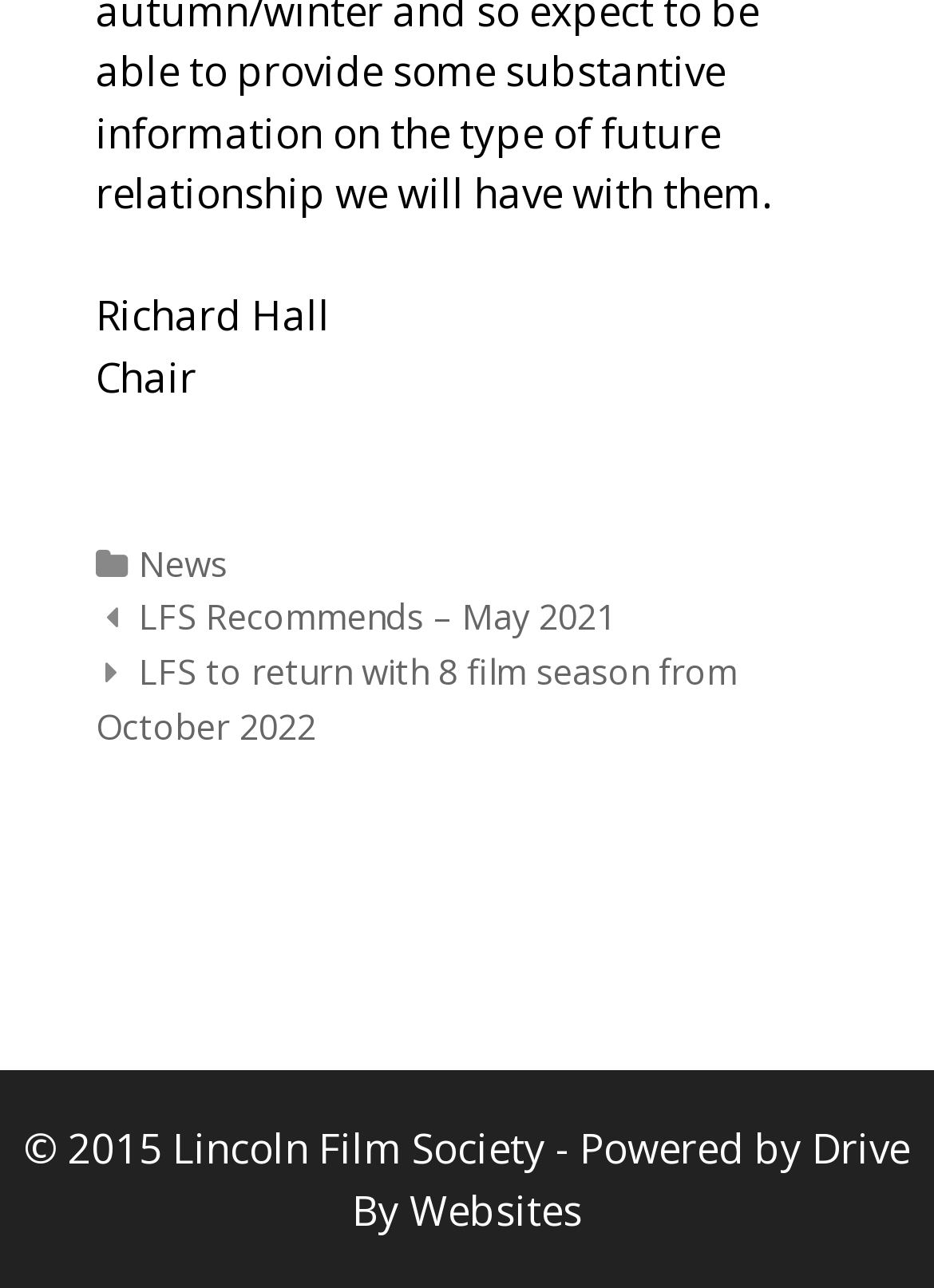What is the purpose of the 'Previous' and 'Next' buttons?
Look at the image and respond with a one-word or short-phrase answer.

Post navigation